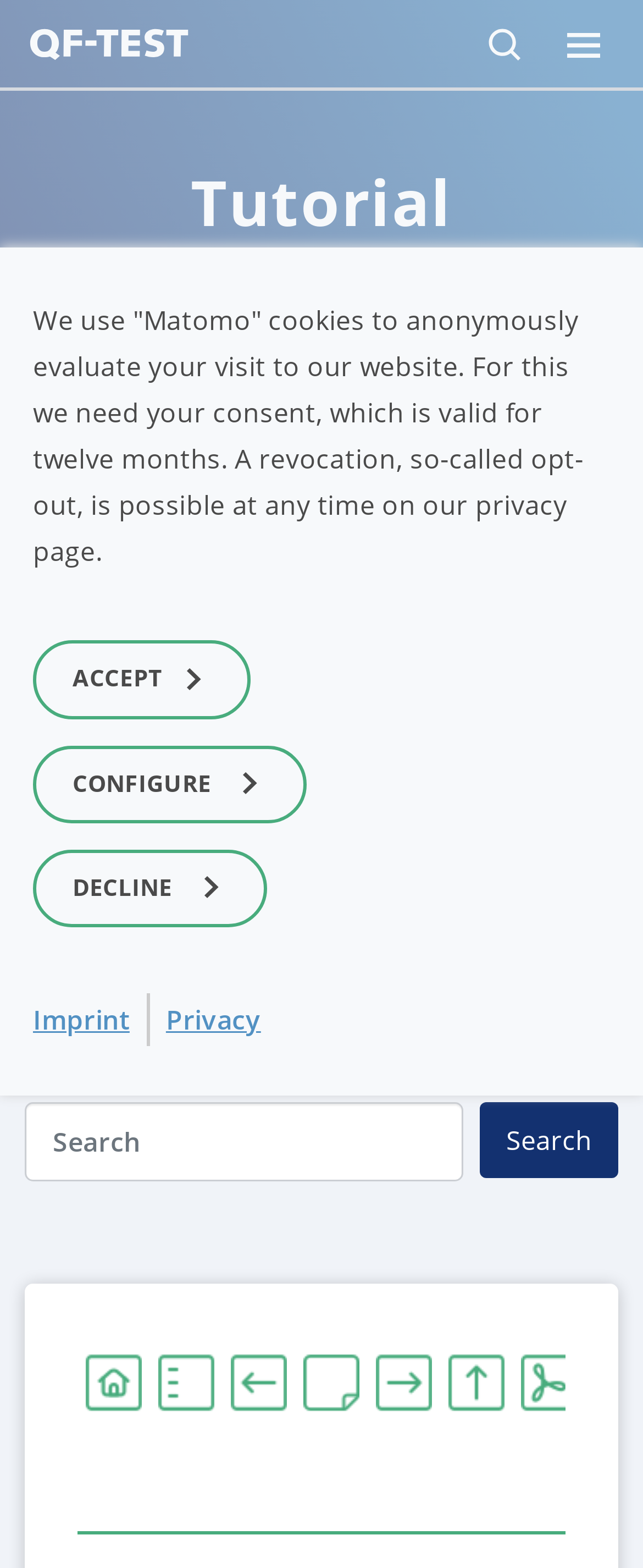Examine the image carefully and respond to the question with a detailed answer: 
Is there a search function on this webpage?

I found a textbox element with the label 'Search' at coordinates [0.038, 0.703, 0.721, 0.753] and a button element with the label 'Search' at coordinates [0.746, 0.703, 0.962, 0.751], which indicates that there is a search function on this webpage.